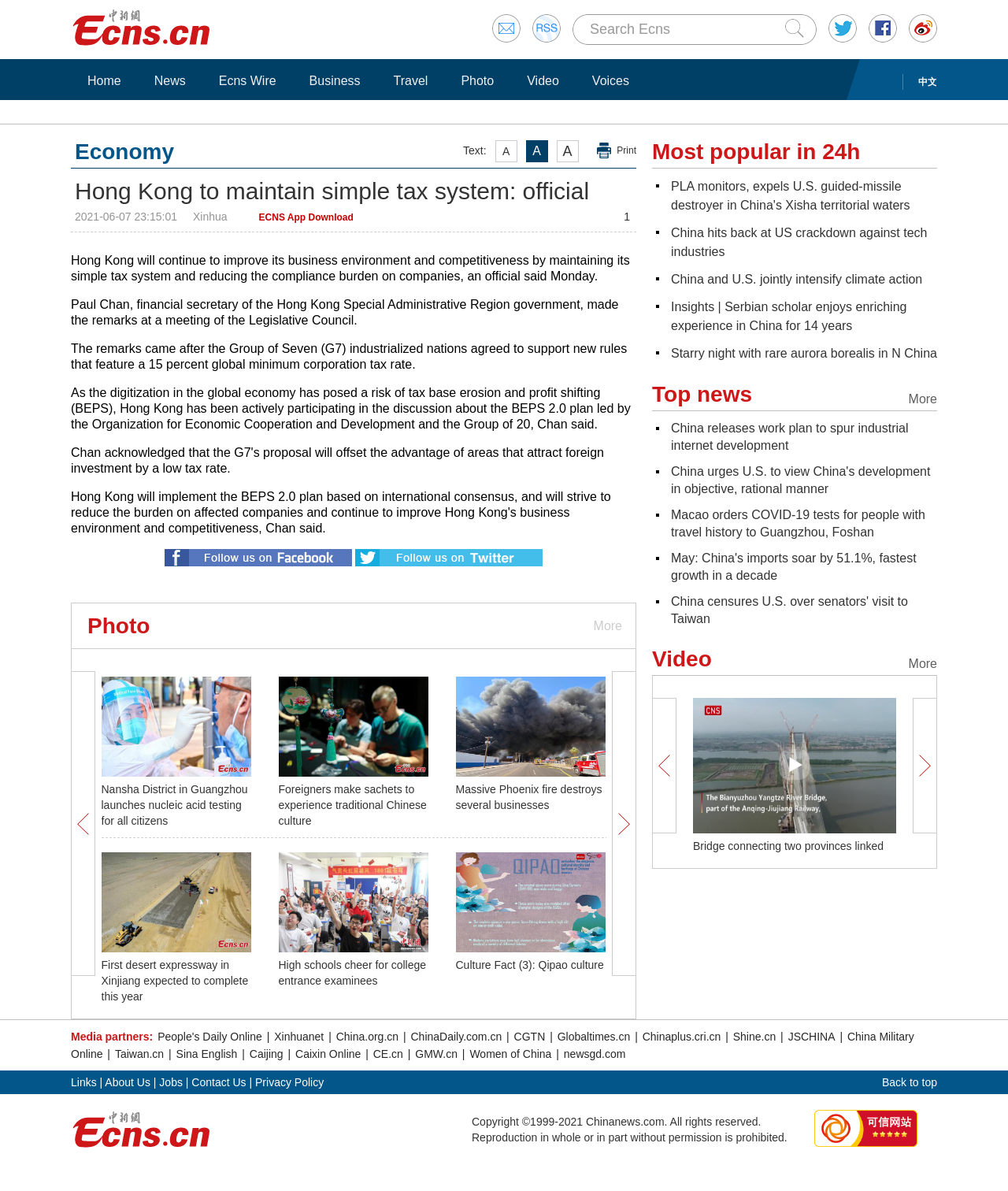Please indicate the bounding box coordinates for the clickable area to complete the following task: "View photo". The coordinates should be specified as four float numbers between 0 and 1, i.e., [left, top, right, bottom].

[0.087, 0.515, 0.149, 0.536]